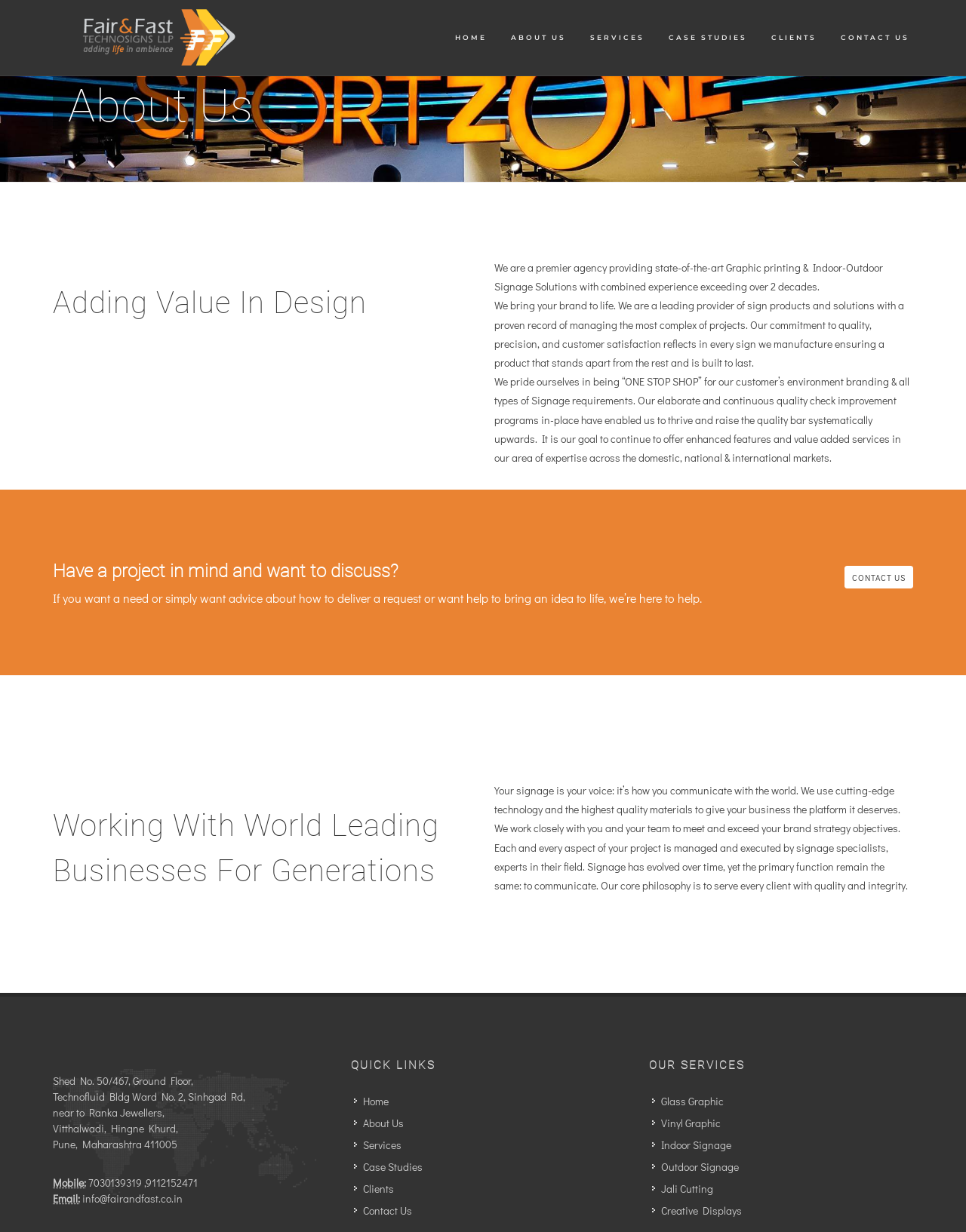Point out the bounding box coordinates of the section to click in order to follow this instruction: "Go to the CONCERTS page".

None